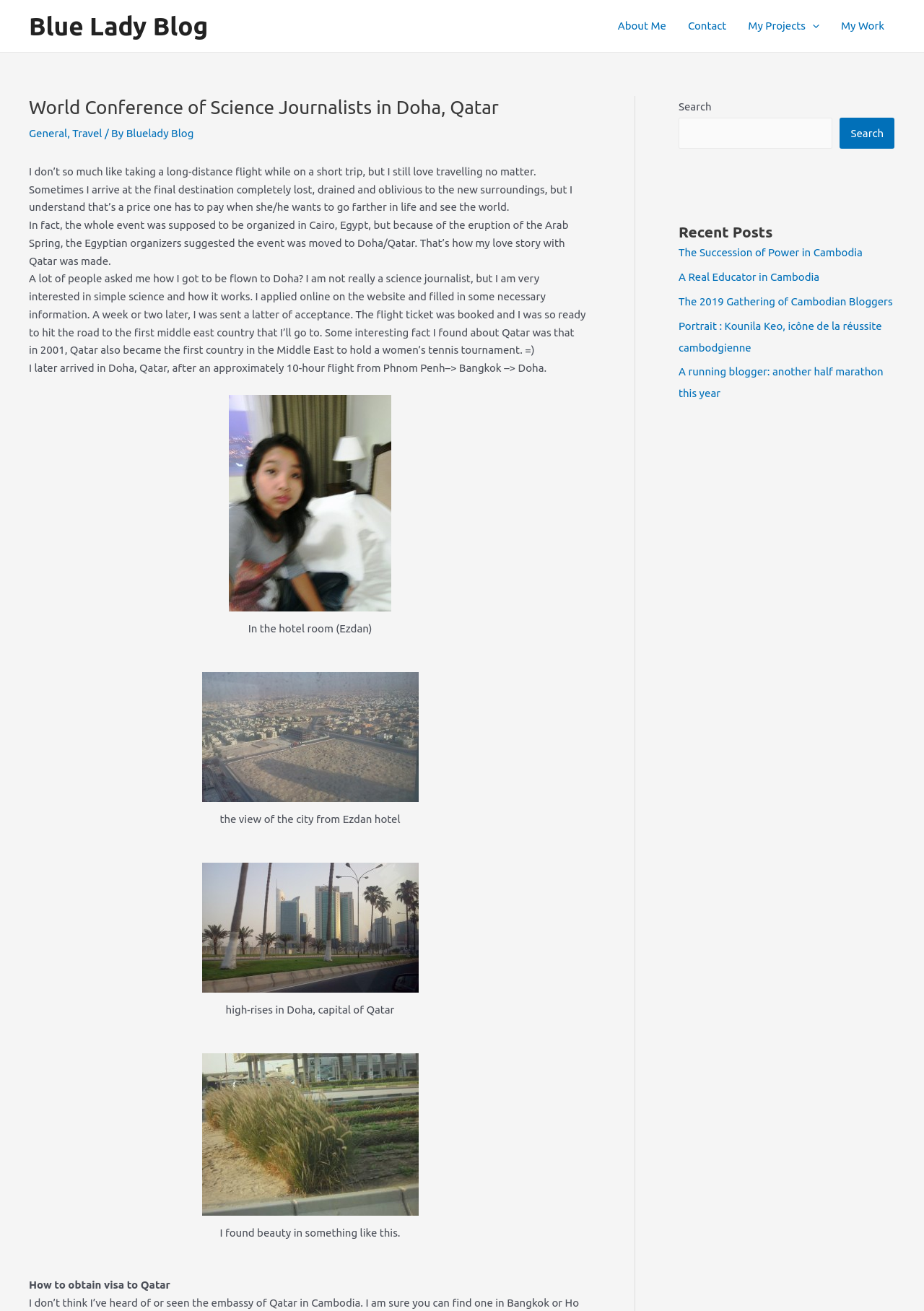What is the main heading displayed on the webpage? Please provide the text.

World Conference of Science Journalists in Doha, Qatar